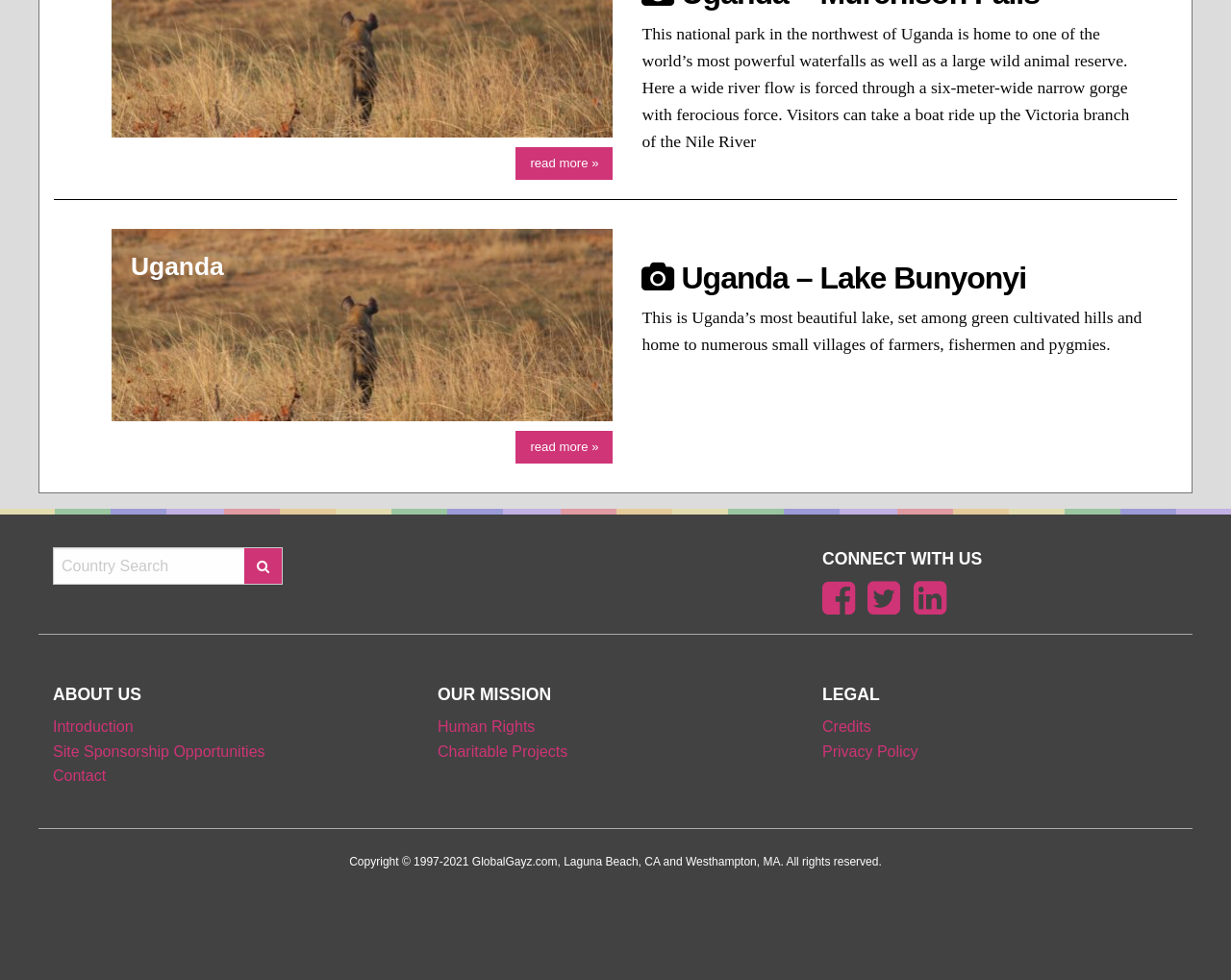Provide the bounding box coordinates of the HTML element this sentence describes: "Credits". The bounding box coordinates consist of four float numbers between 0 and 1, i.e., [left, top, right, bottom].

[0.668, 0.733, 0.708, 0.75]